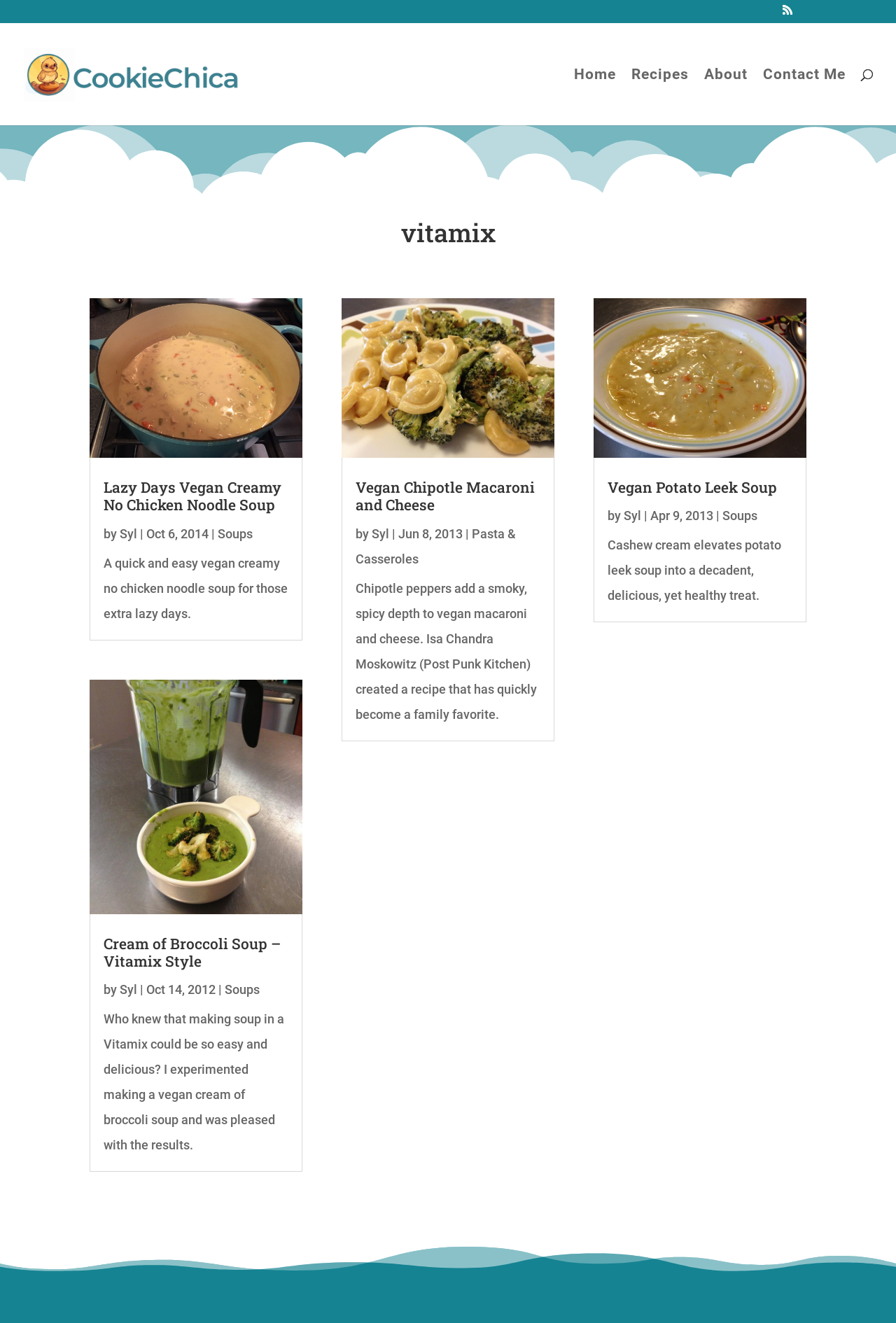Find and provide the bounding box coordinates for the UI element described here: "Soups". The coordinates should be given as four float numbers between 0 and 1: [left, top, right, bottom].

[0.806, 0.384, 0.845, 0.395]